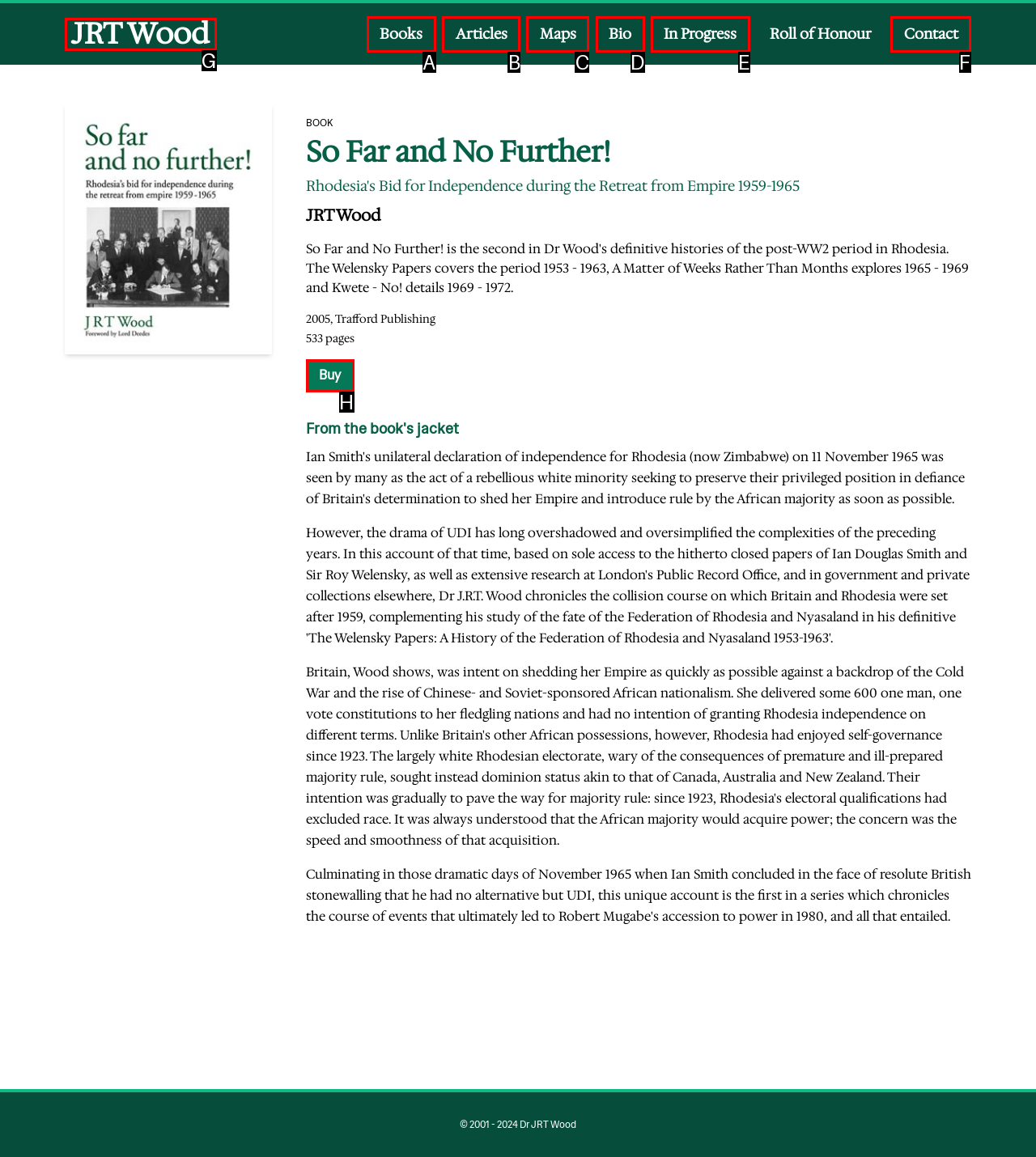Select the letter of the UI element you need to click on to fulfill this task: Contact the author. Write down the letter only.

F